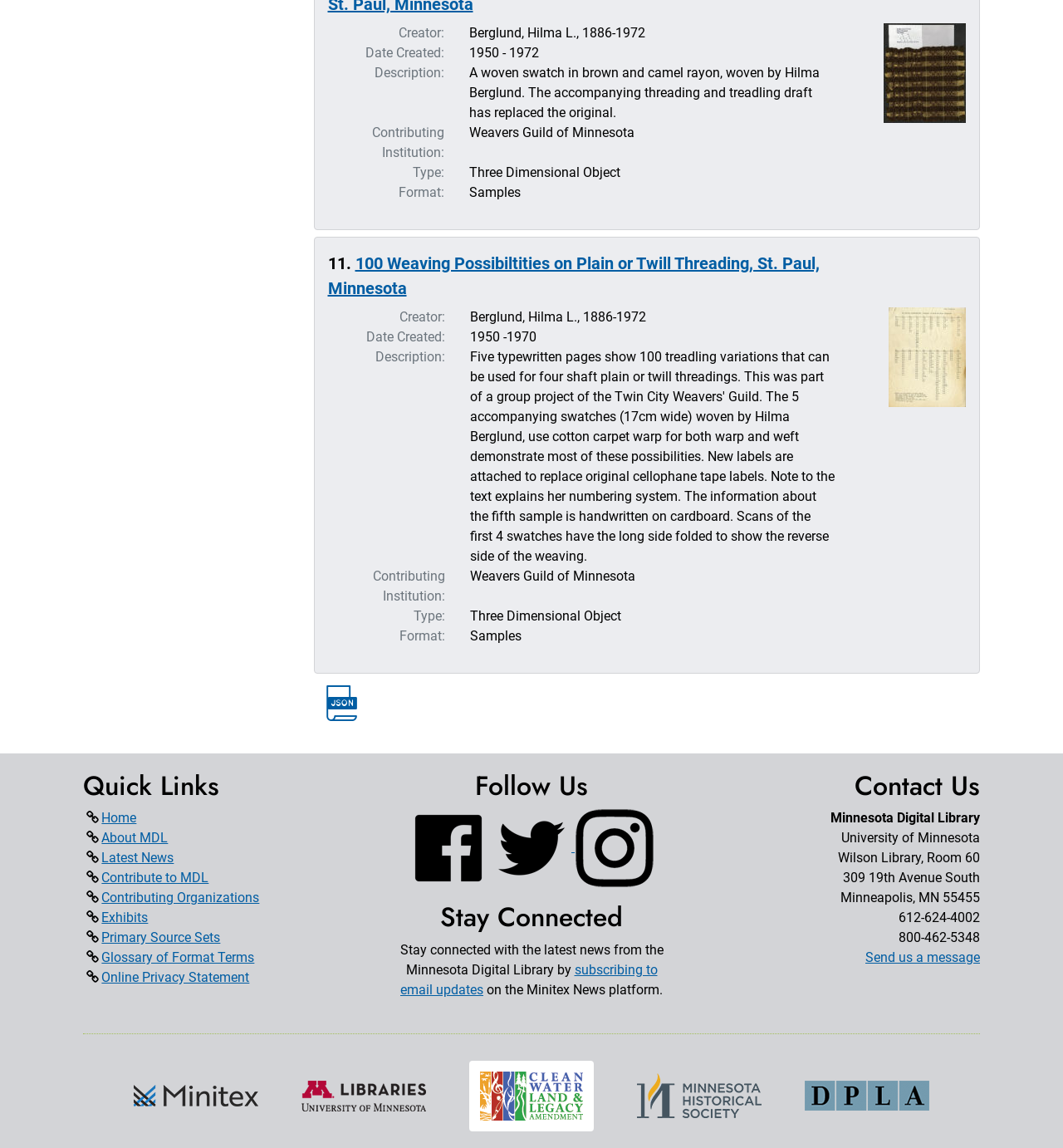Please examine the image and answer the question with a detailed explanation:
What is the type of the object described?

I found the answer by looking at the description list, where it says 'Type:' and then provides the type 'Three Dimensional Object'.